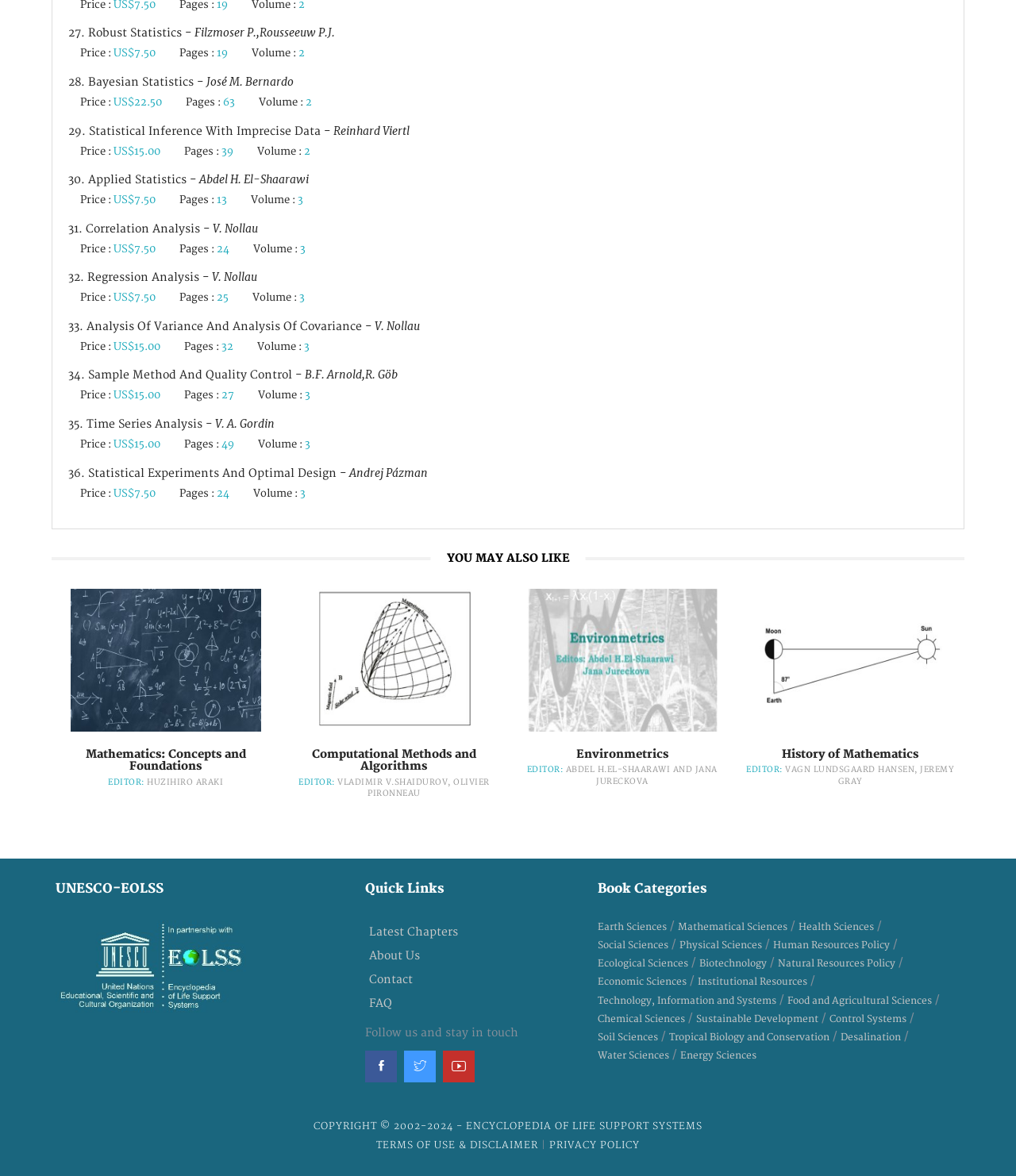Please identify the bounding box coordinates of the element I should click to complete this instruction: 'View the details of 'Mathematics: Concepts and Foundations''. The coordinates should be given as four float numbers between 0 and 1, like this: [left, top, right, bottom].

[0.069, 0.555, 0.257, 0.567]